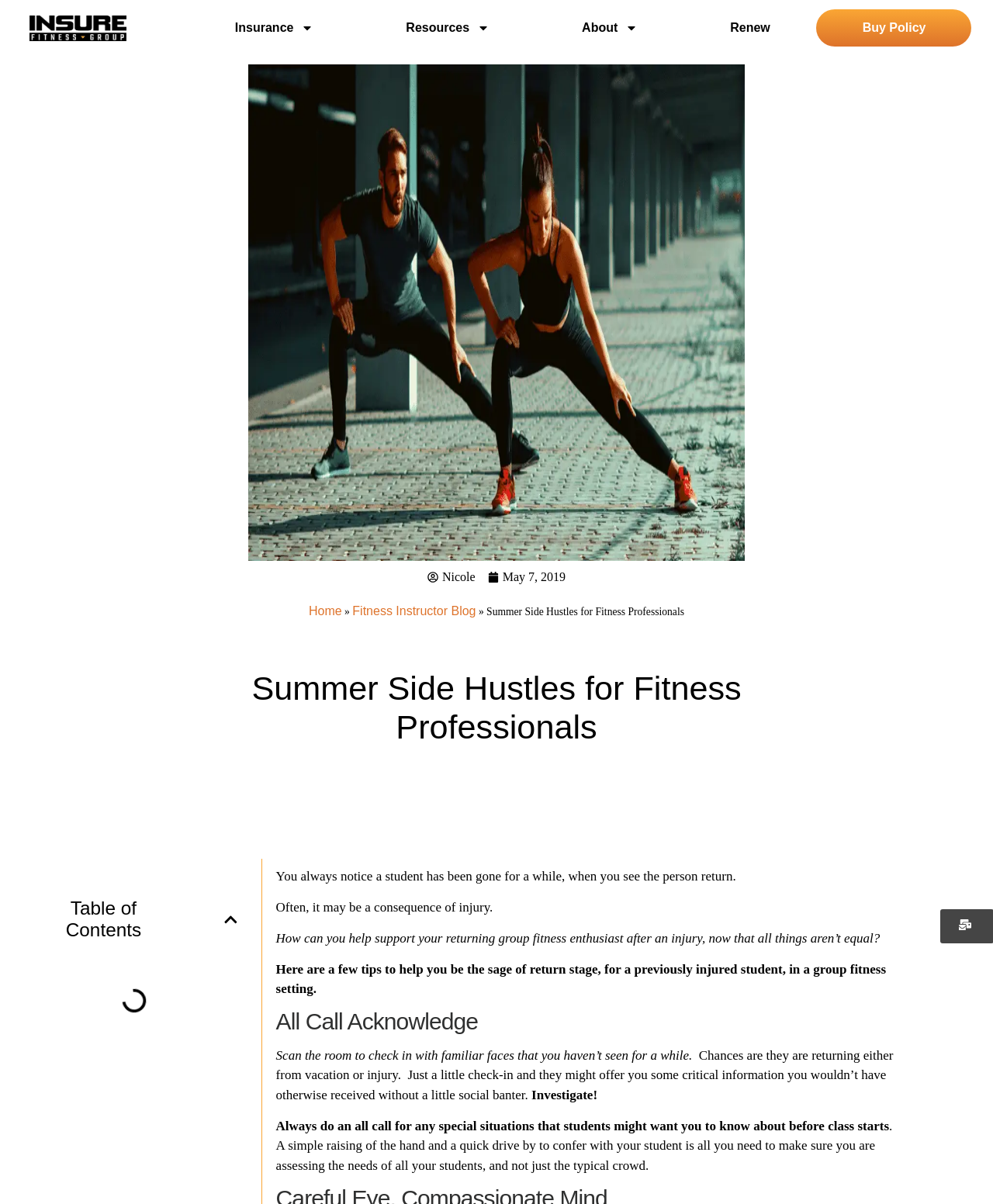Please identify the bounding box coordinates of the area that needs to be clicked to fulfill the following instruction: "Click the 'Renew' link."

[0.689, 0.008, 0.822, 0.039]